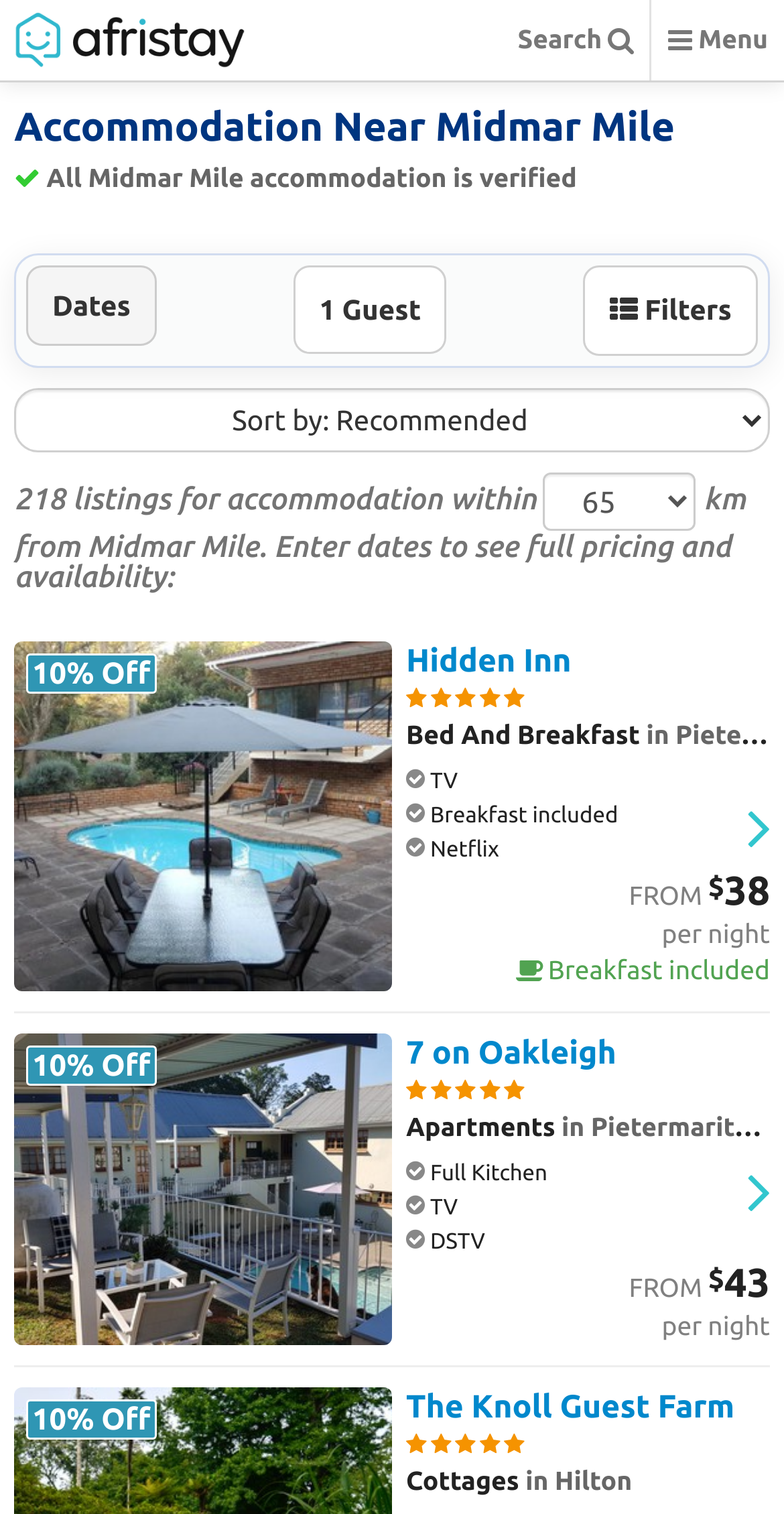How many guests can be accommodated in the first listing?
Utilize the image to construct a detailed and well-explained answer.

The answer can be found in the link '1 Guest' which is located next to the 'Dates' dropdown menu above the accommodation listings.